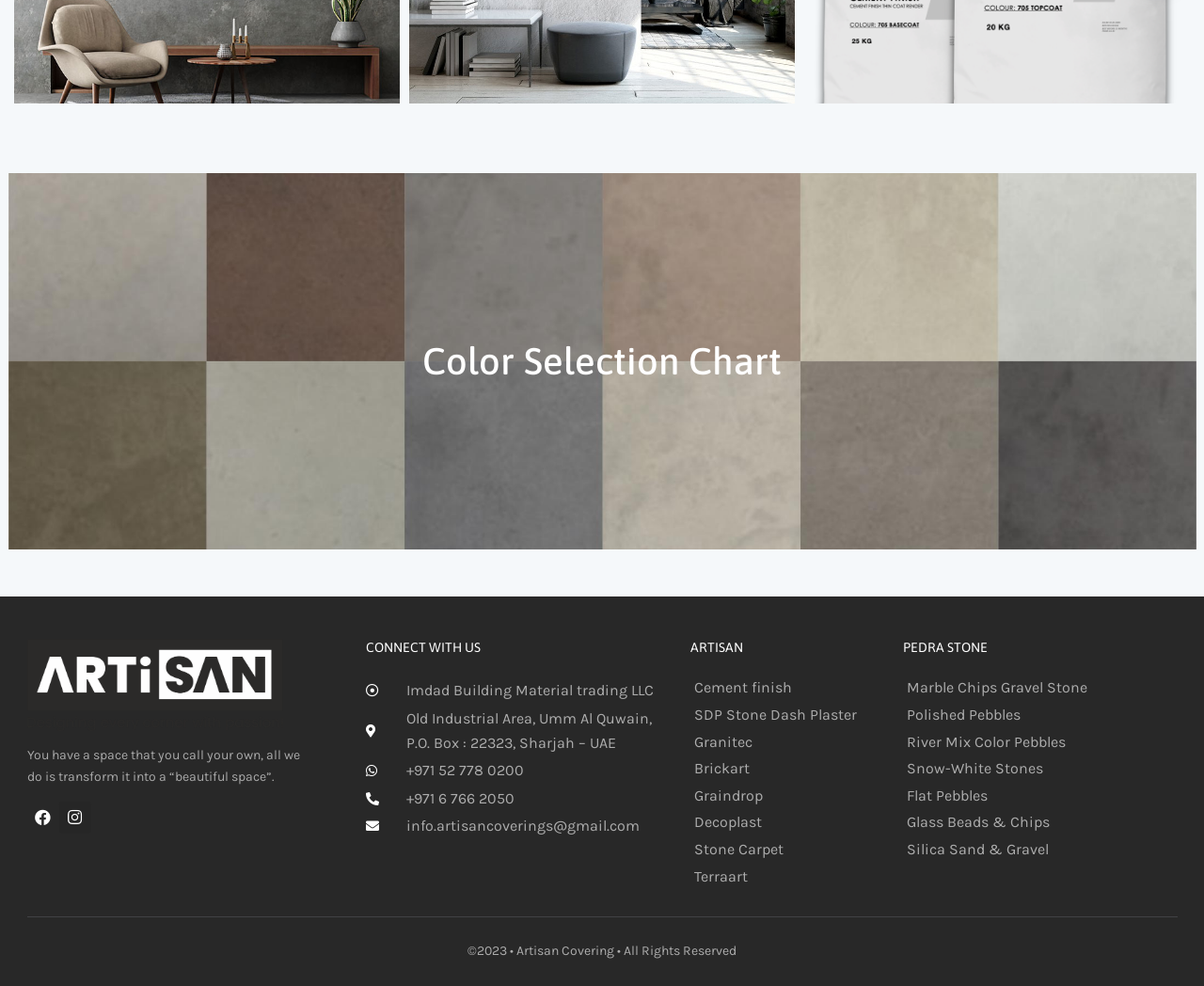What type of products does Artisan offer?
Please respond to the question with a detailed and thorough explanation.

I found the type of products by looking at the link elements under the 'ARTISAN' heading. The links have text such as 'Cement finish', 'SDP Stone Dash Plaster', and 'Granitec', which suggest that Artisan offers finishing materials.